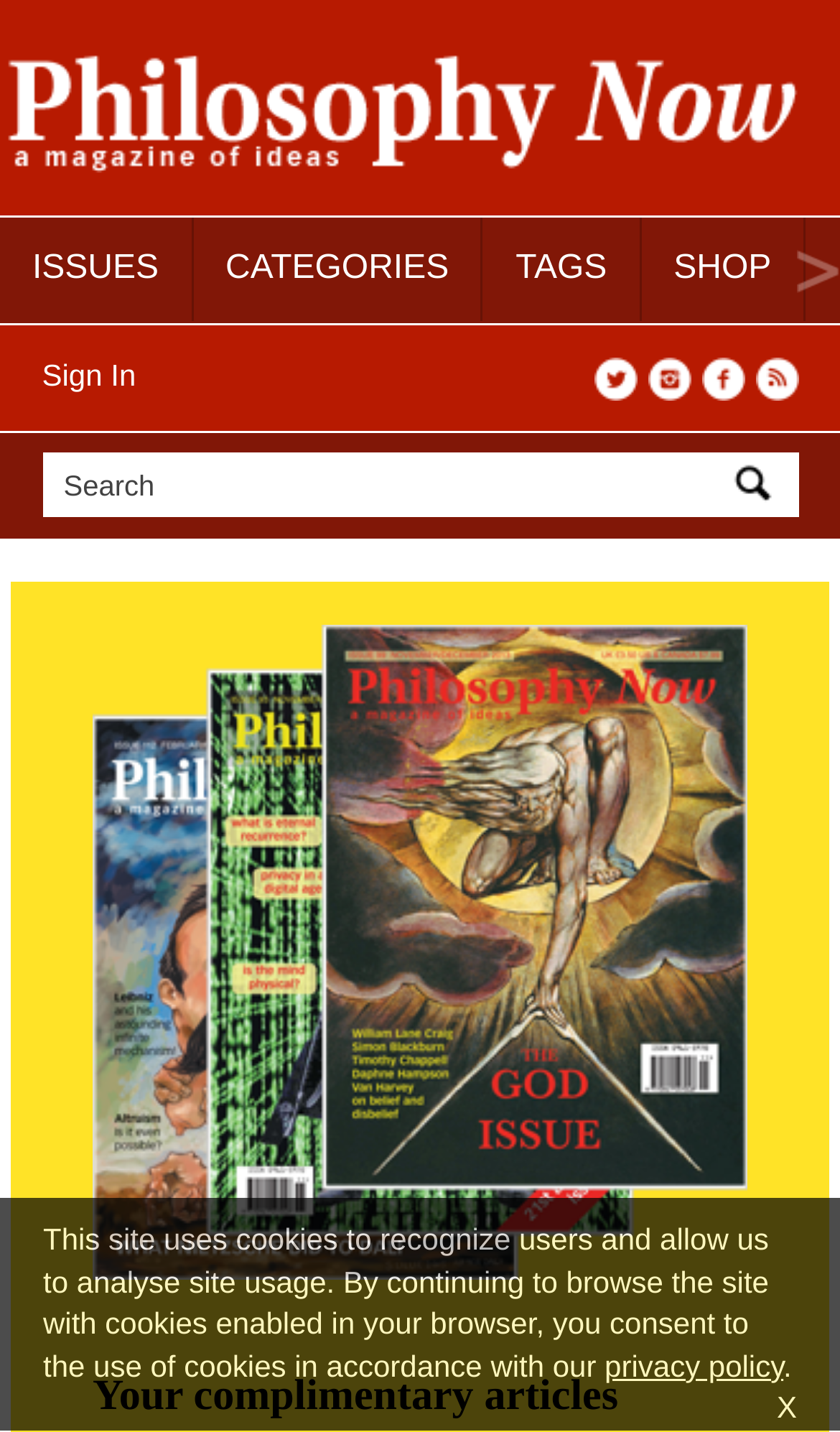What is the theme of the website?
Analyze the image and deliver a detailed answer to the question.

I determined the answer by looking at the title of the webpage, which is 'An Argument On The Moral Argument | Issue 57 | Philosophy Now'. This suggests that the website is focused on philosophy, and the title is related to a specific argument or topic in philosophy.